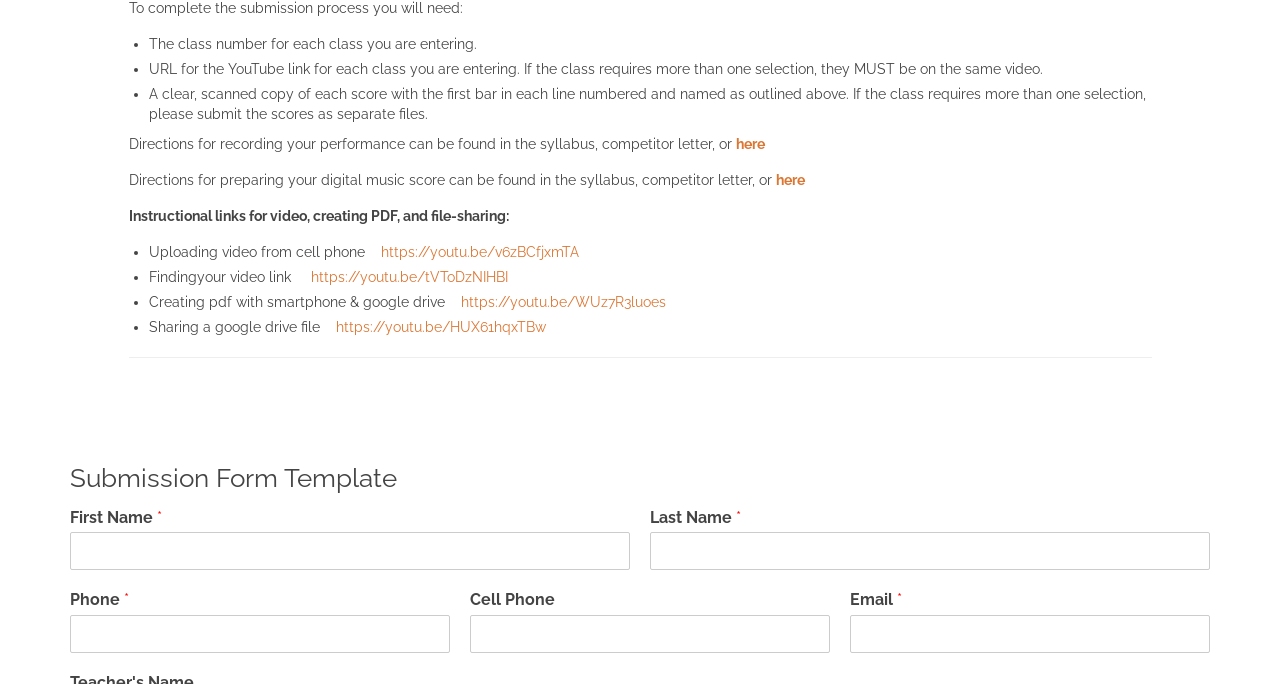Find the bounding box coordinates for the HTML element specified by: "https://youtu.be/HUX61hqxTBw".

[0.262, 0.466, 0.426, 0.489]